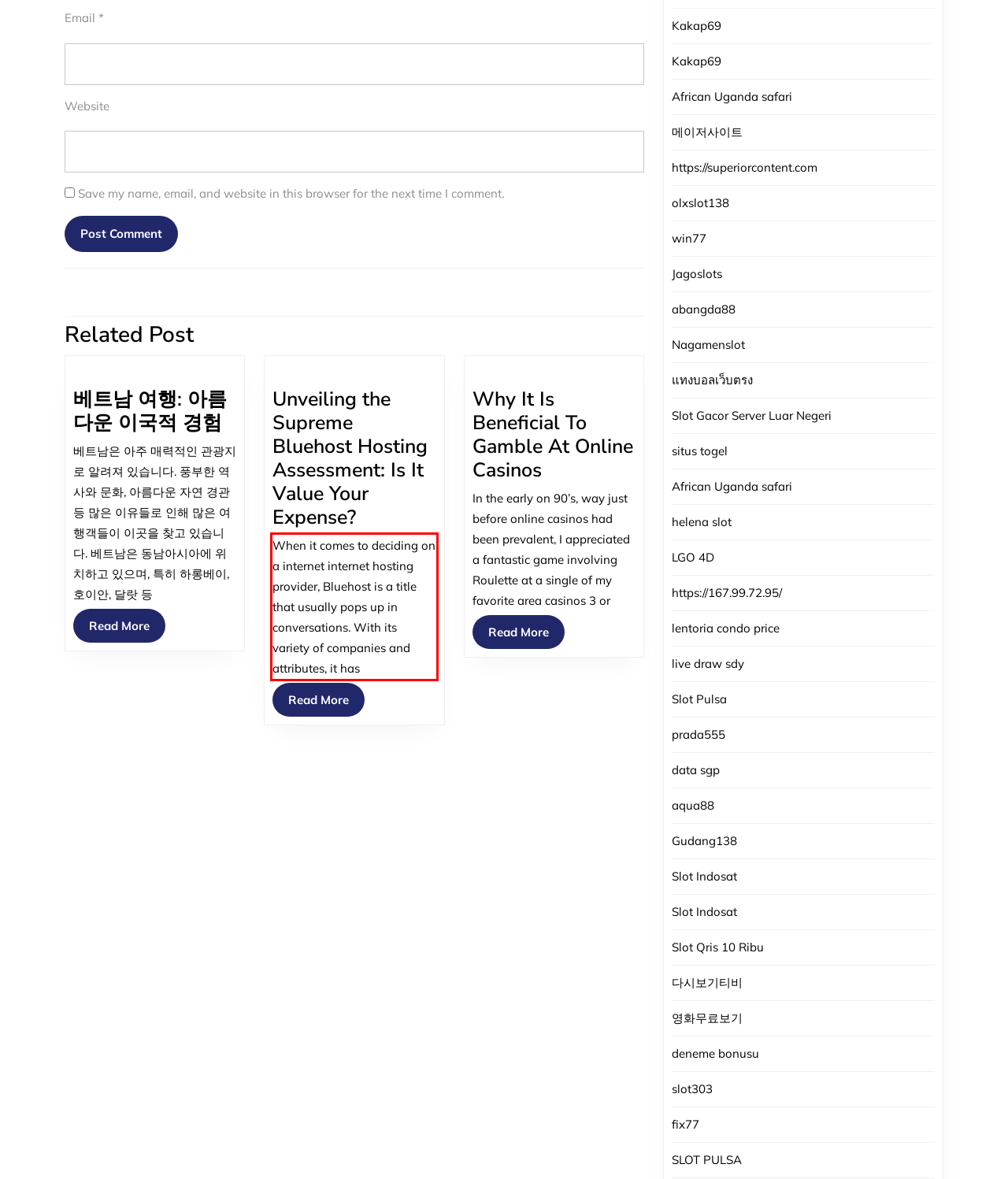Identify the red bounding box in the webpage screenshot and perform OCR to generate the text content enclosed.

When it comes to deciding on a internet internet hosting provider, Bluehost is a title that usually pops up in conversations. With its variety of companies and attributes, it has